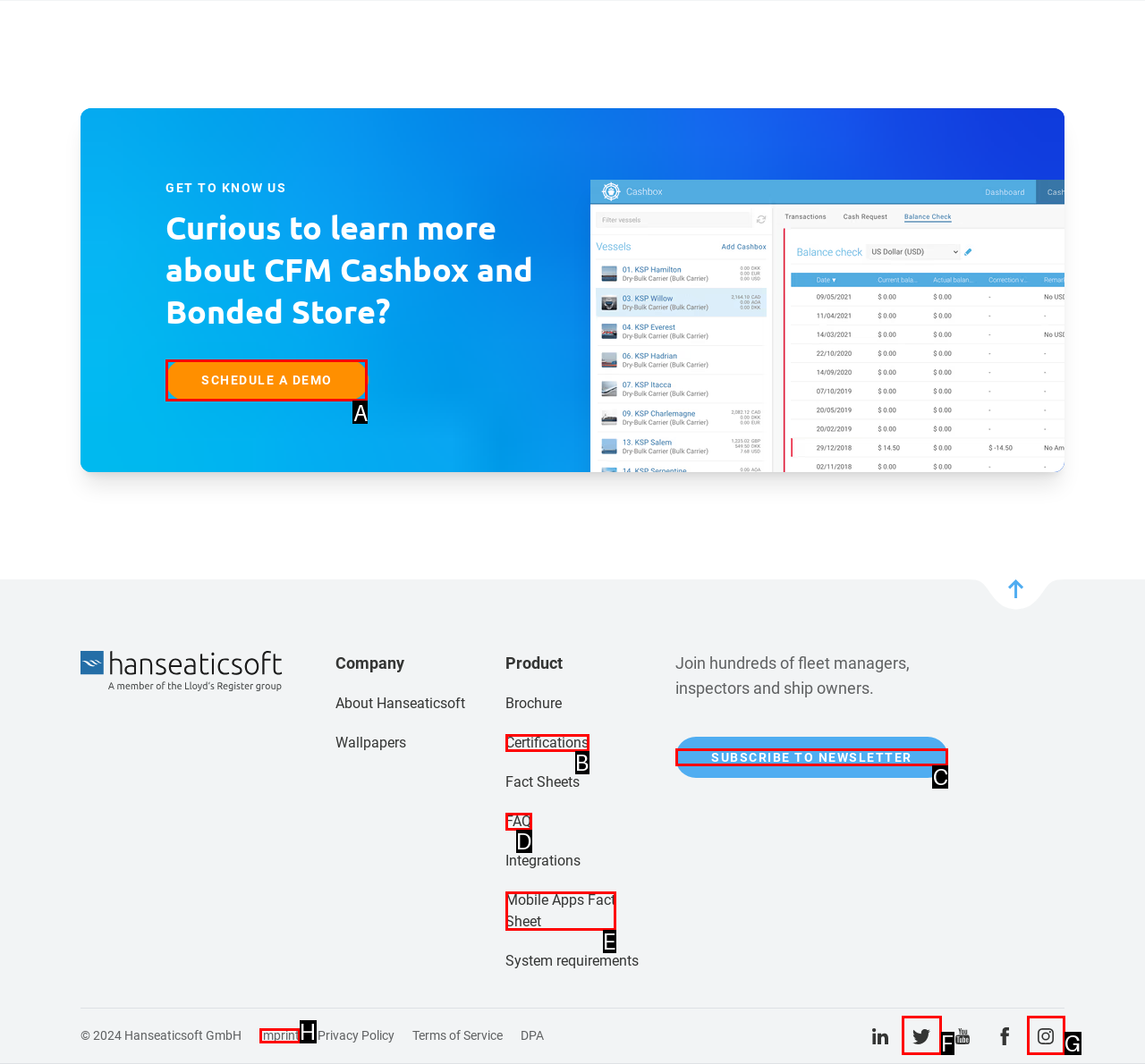Tell me which element should be clicked to achieve the following objective: Schedule a demo
Reply with the letter of the correct option from the displayed choices.

A